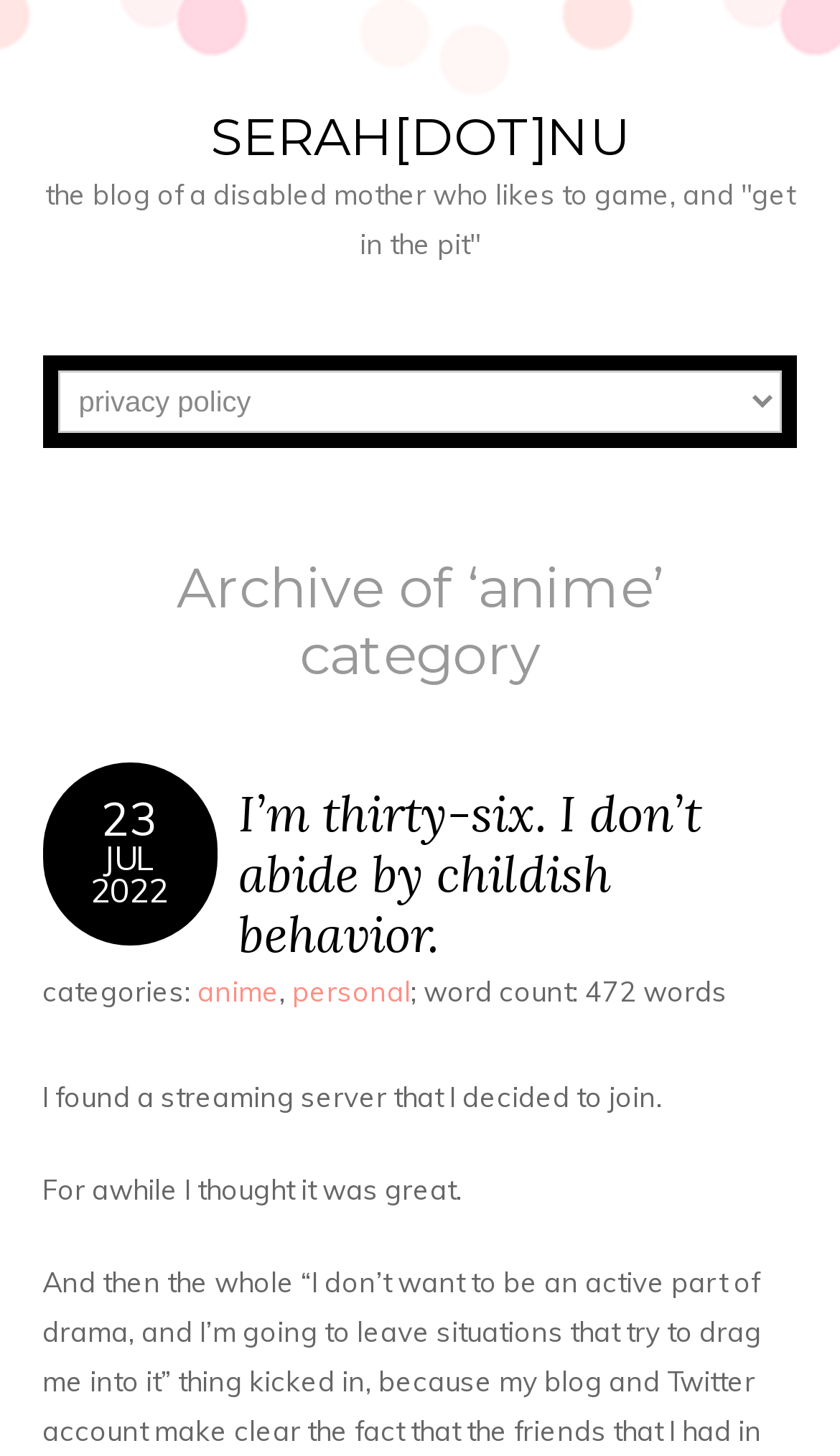How many categories are mentioned in the latest article?
Identify the answer in the screenshot and reply with a single word or phrase.

2